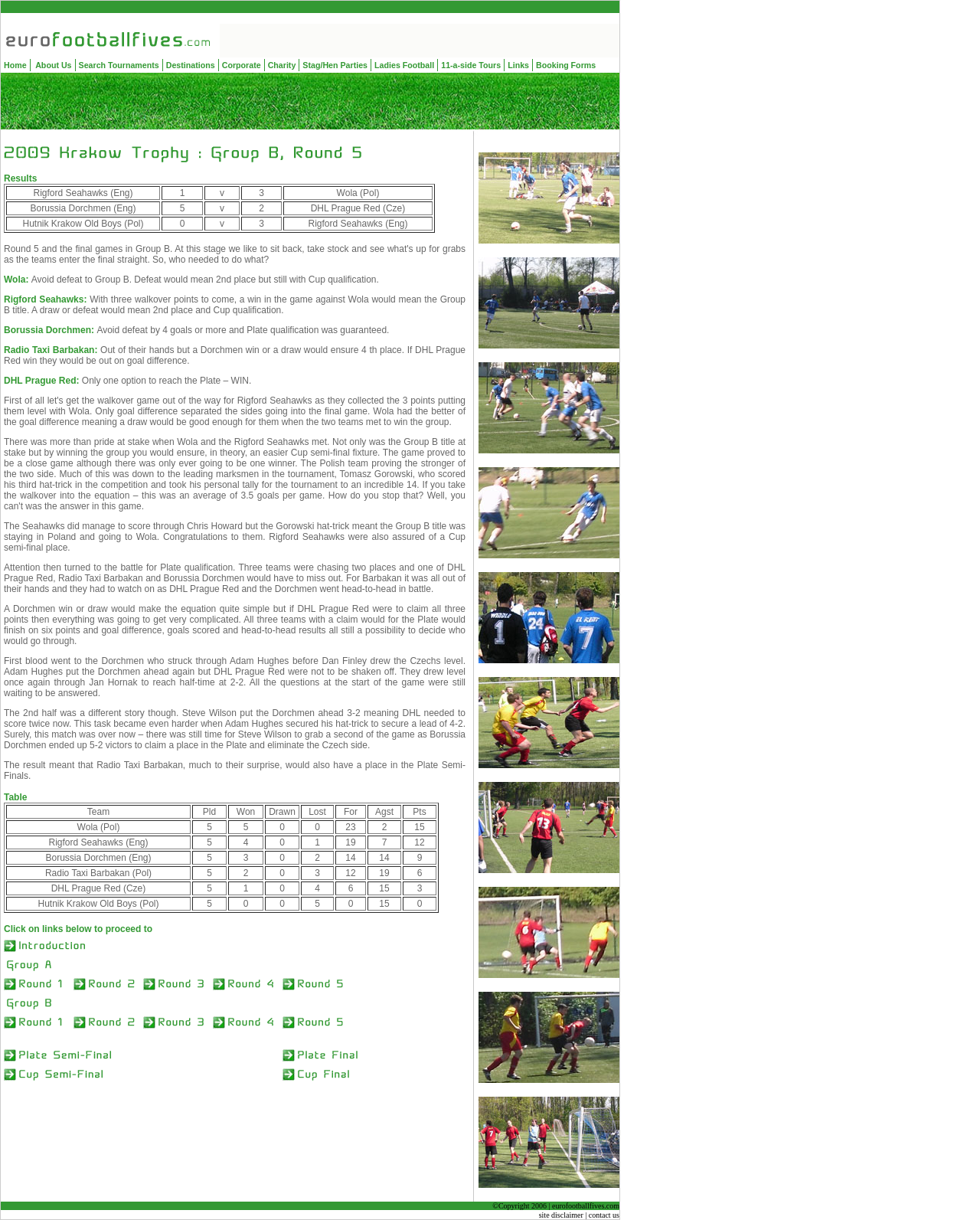Can you find the bounding box coordinates for the element to click on to achieve the instruction: "Click Search Tournaments"?

[0.079, 0.048, 0.164, 0.058]